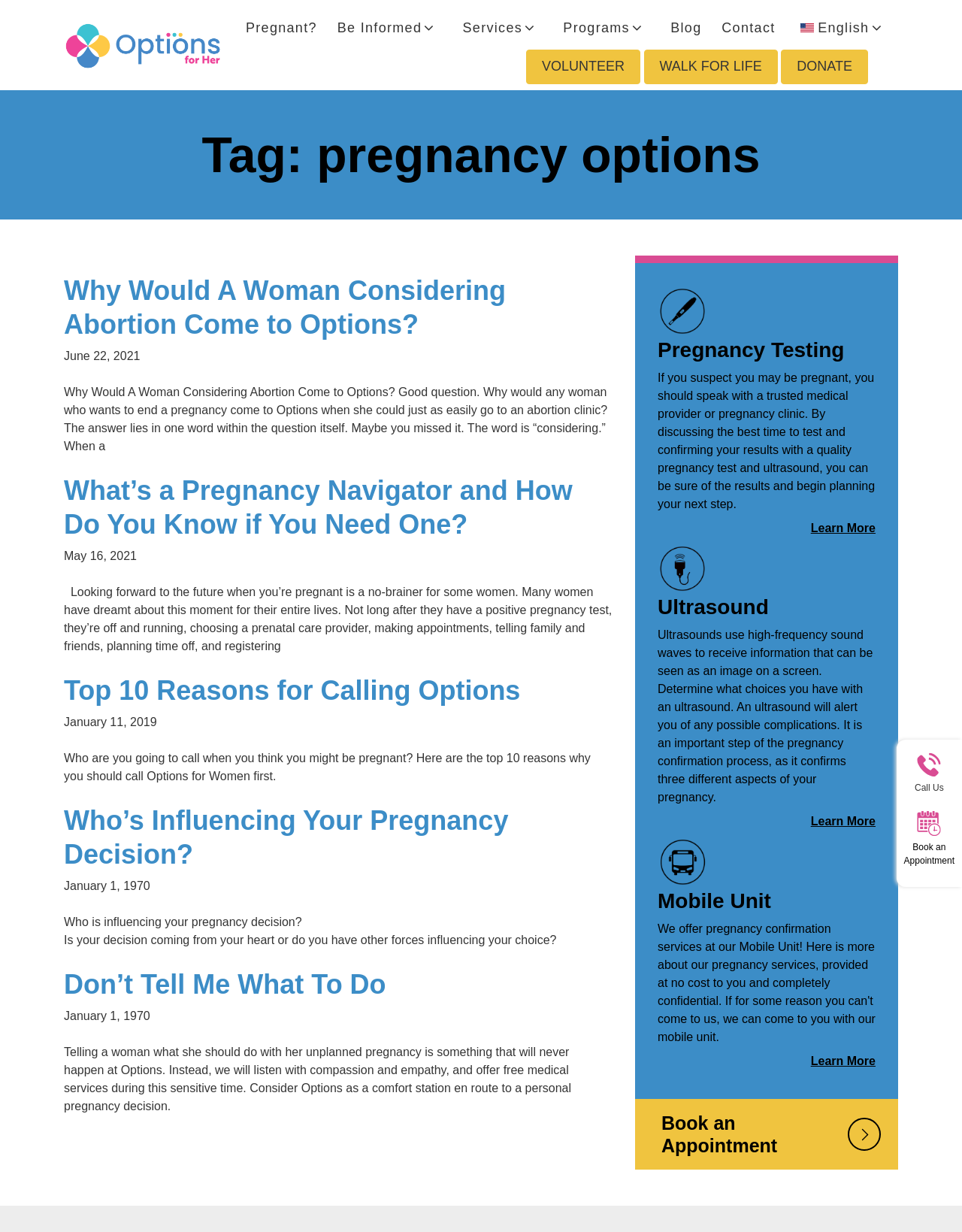Find the bounding box coordinates for the UI element whose description is: "parent_node: Book an Appointment". The coordinates should be four float numbers between 0 and 1, in the format [left, top, right, bottom].

[0.881, 0.907, 0.916, 0.934]